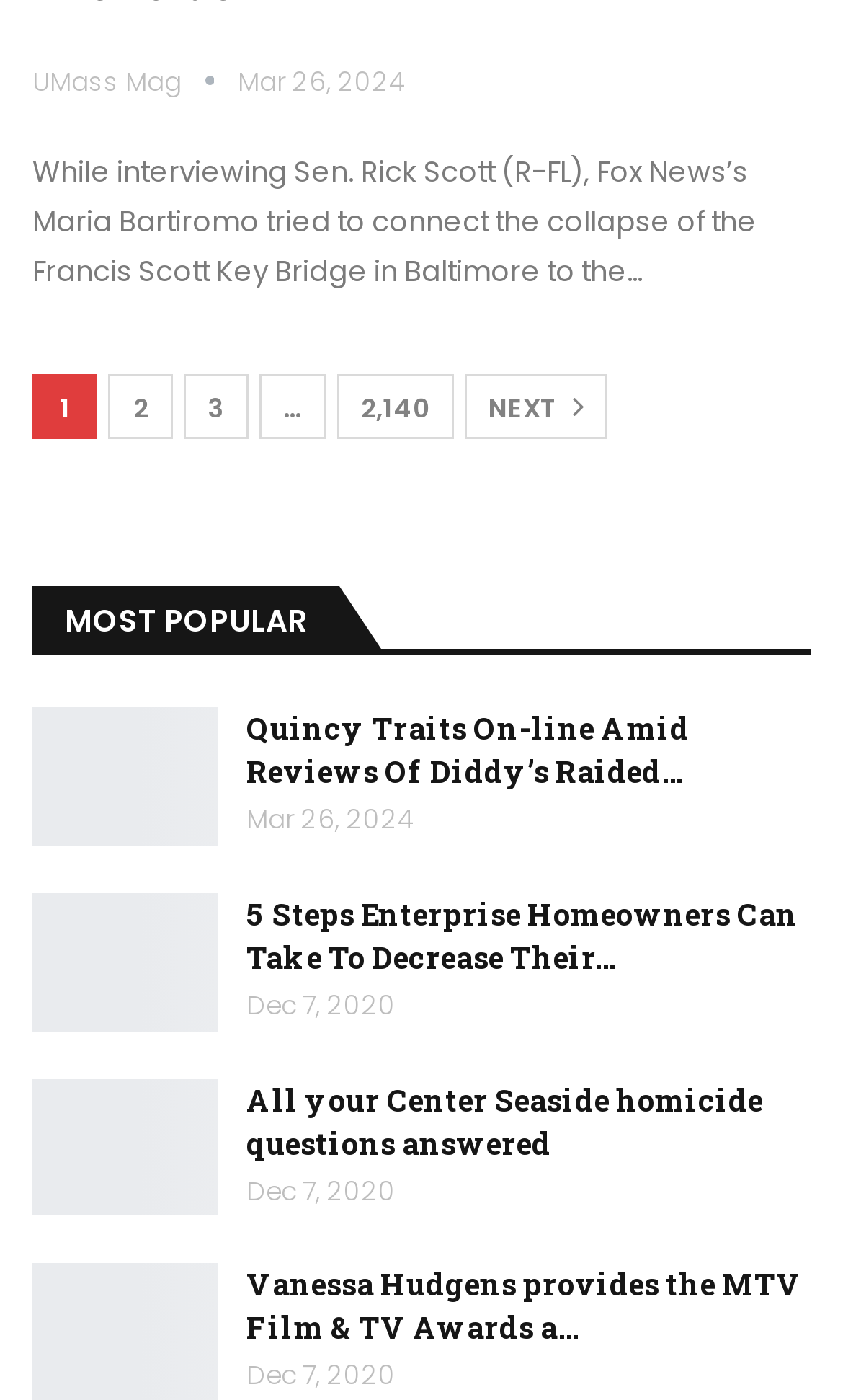Give a succinct answer to this question in a single word or phrase: 
What is the date of the first news article?

Mar 26, 2024